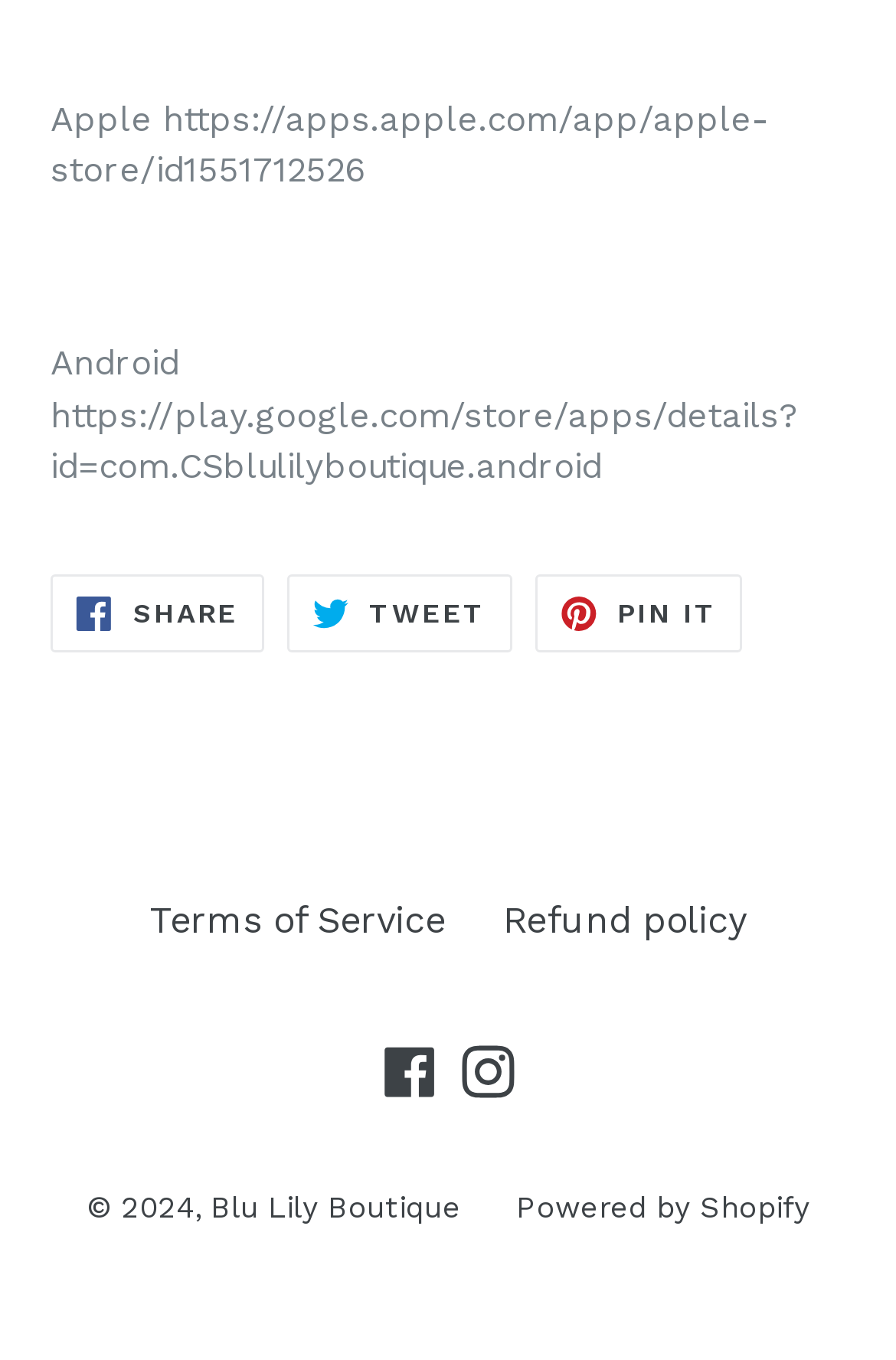Please provide a one-word or short phrase answer to the question:
What is the name of the app store for Apple?

Apple Store